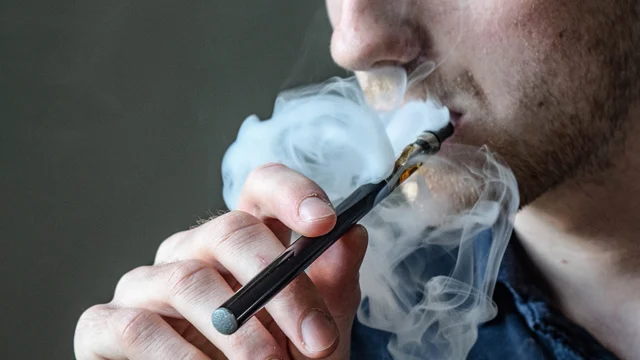What type of flavors are the ejuices available in?
Carefully analyze the image and provide a thorough answer to the question.

According to the context, the ejuices come in an array of sweet profiles, ranging from traditional candy bars to unique combinations, offering enthusiasts a playful and enjoyable experience reminiscent of indulging in their favorite sweets.